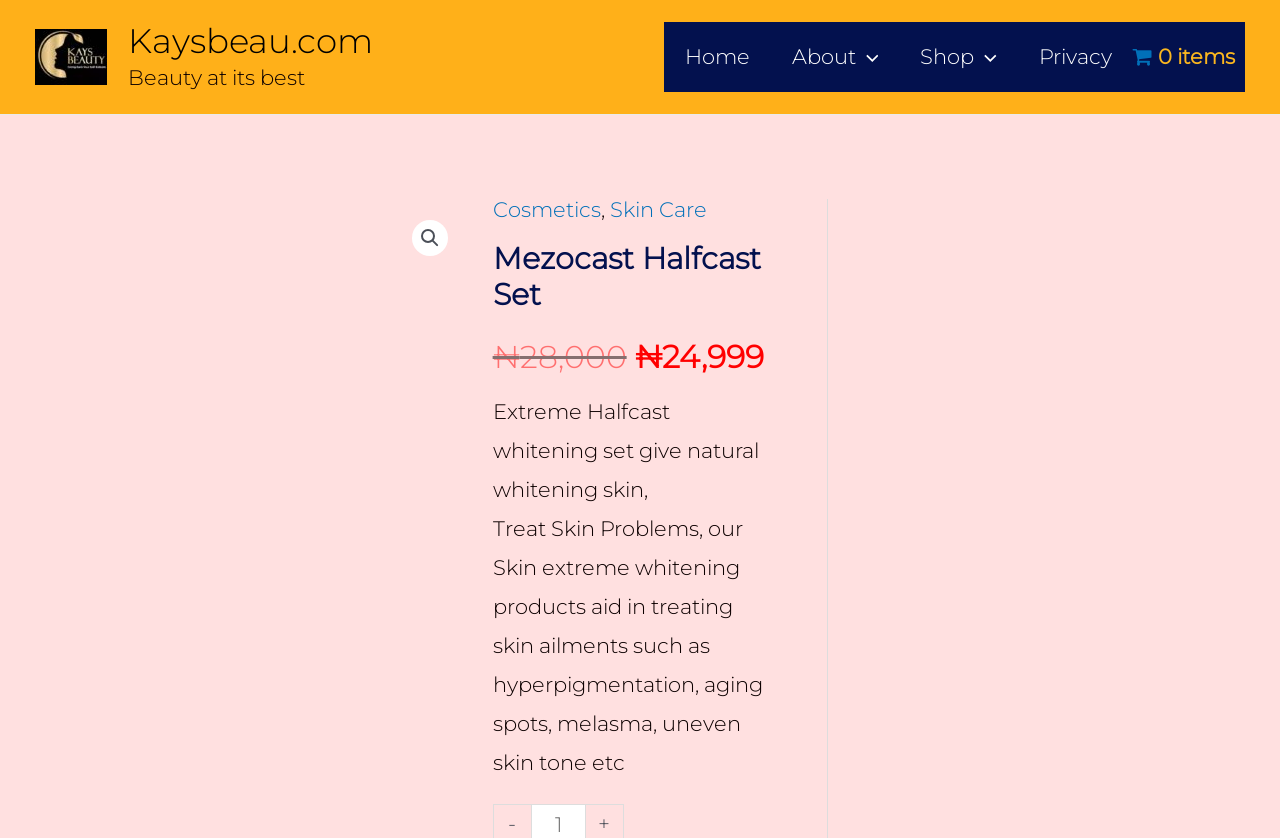Locate the bounding box coordinates of the element I should click to achieve the following instruction: "view cart".

[0.885, 0.026, 0.973, 0.11]